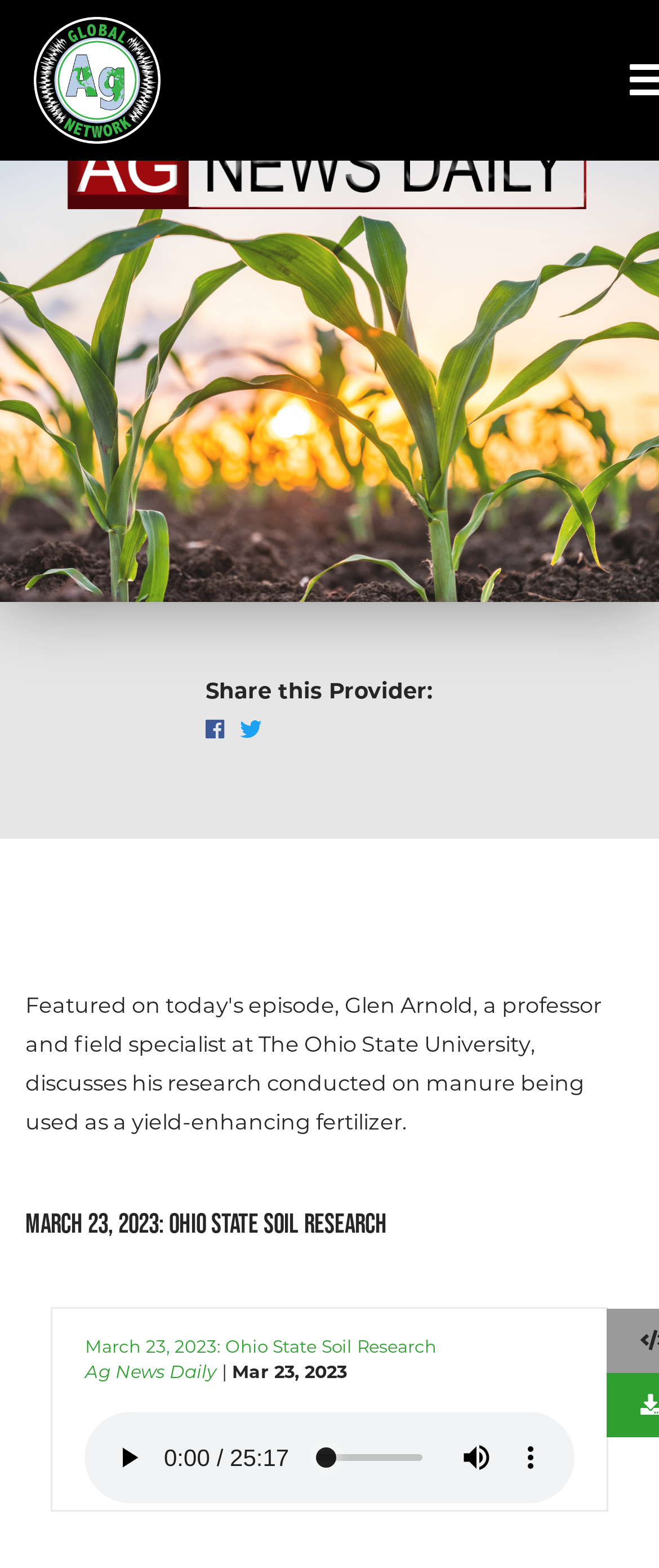Analyze the image and deliver a detailed answer to the question: How many buttons are in the audio player?

The audio player has four buttons: 'play', 'mute', 'show more media controls', and an unnamed button to control the audio playback.